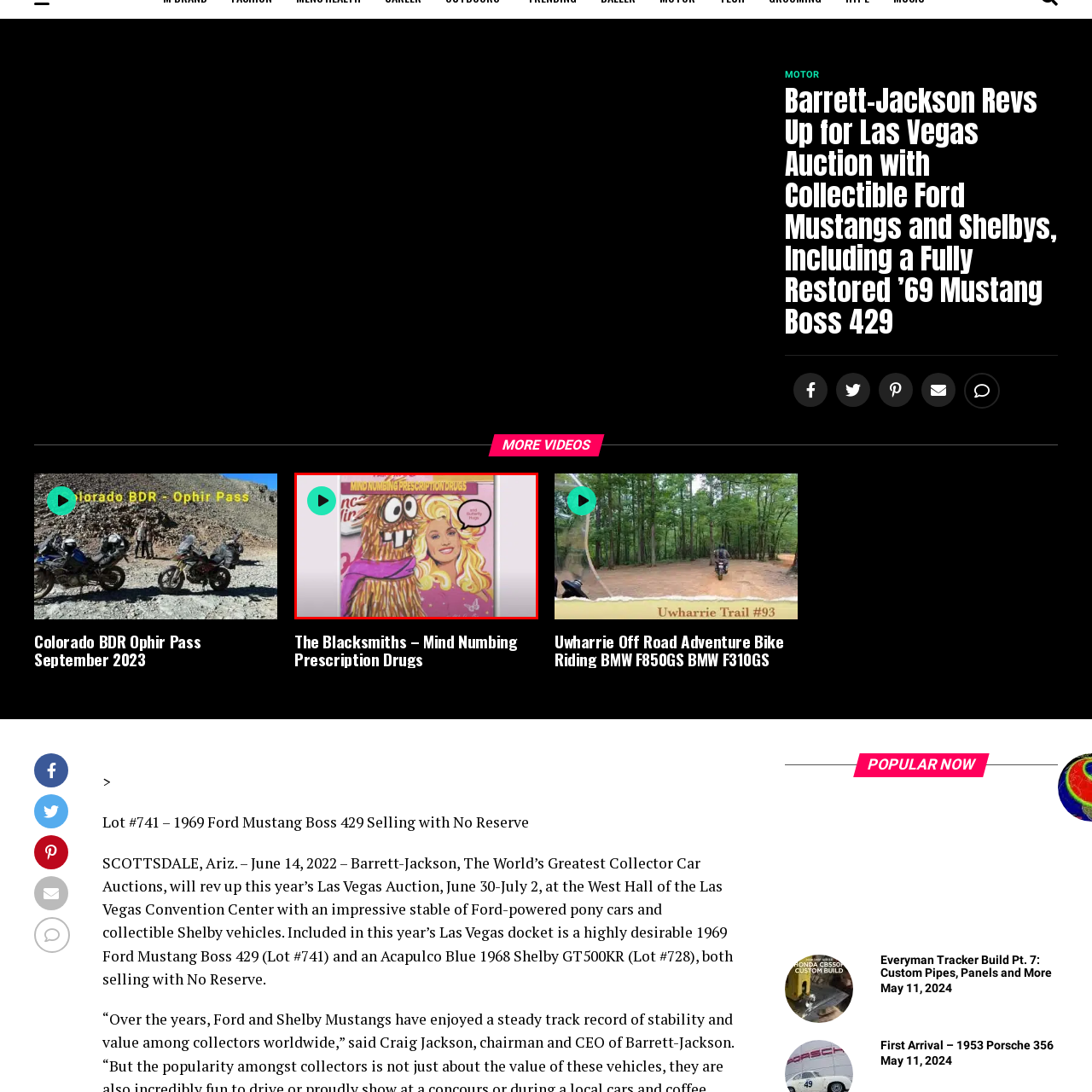What is the woman's hair color?
Focus on the image inside the red bounding box and offer a thorough and detailed answer to the question.

The cheerful woman depicted in the album cover has blonde hair, which is a distinctive feature of her appearance and adds to the overall colorful and whimsical vibe of the artwork.